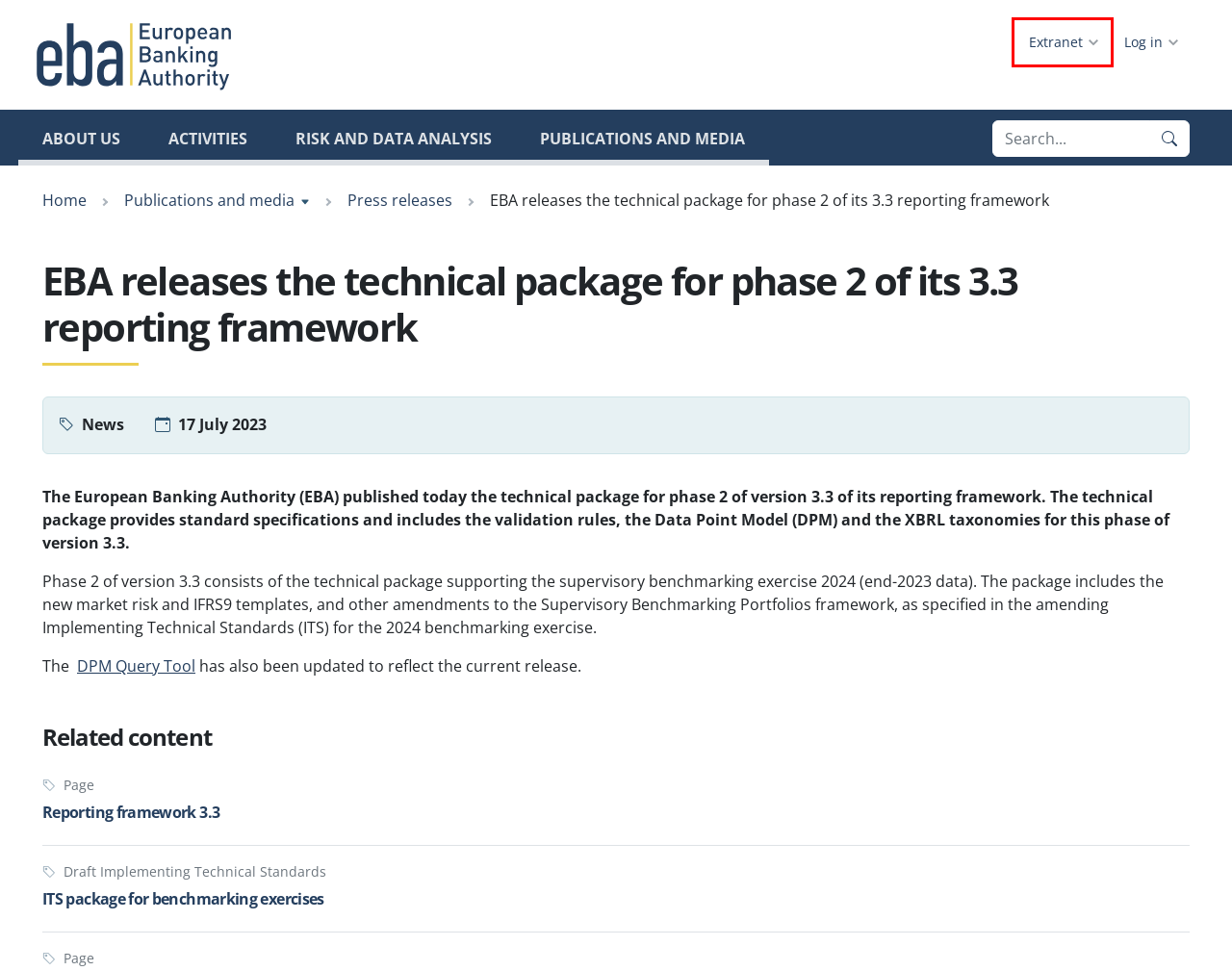You see a screenshot of a webpage with a red bounding box surrounding an element. Pick the webpage description that most accurately represents the new webpage after interacting with the element in the red bounding box. The options are:
A. CEBS archive | European Banking Authority
B. | European Securities and Markets Authority
C. EQS Integrity Line
D. Language selection | EU Agencies Network
E. Language selection | European Union
F. User account | European Banking Authority Extranet
G. DPM data dictionary | European Banking Authority
H. Homepage - European Union

F